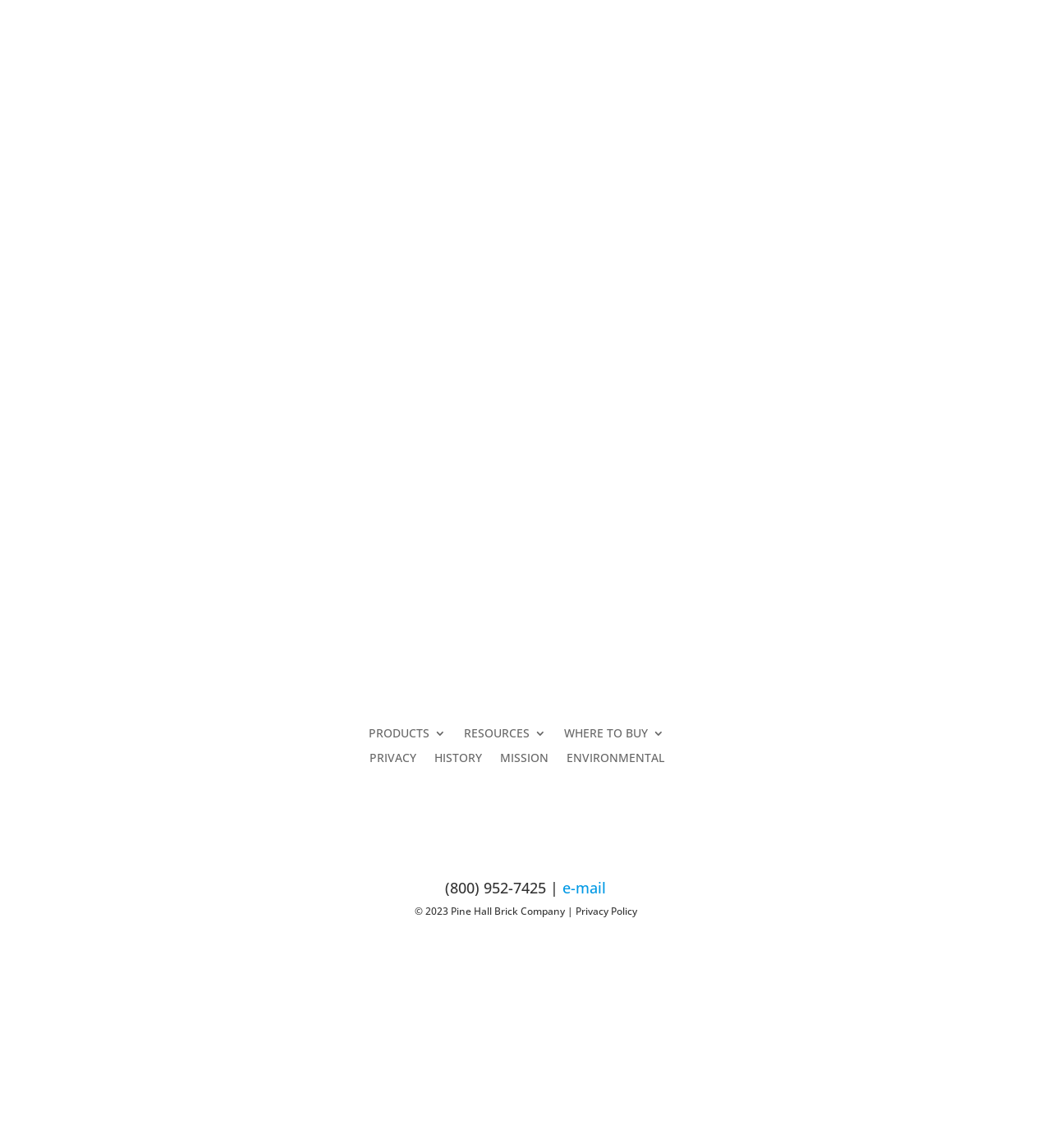What is the email address listed on the page?
Answer the question with as much detail as you can, using the image as a reference.

I found the email address listed as 'e-mail' near the bottom of the page, next to the phone number.